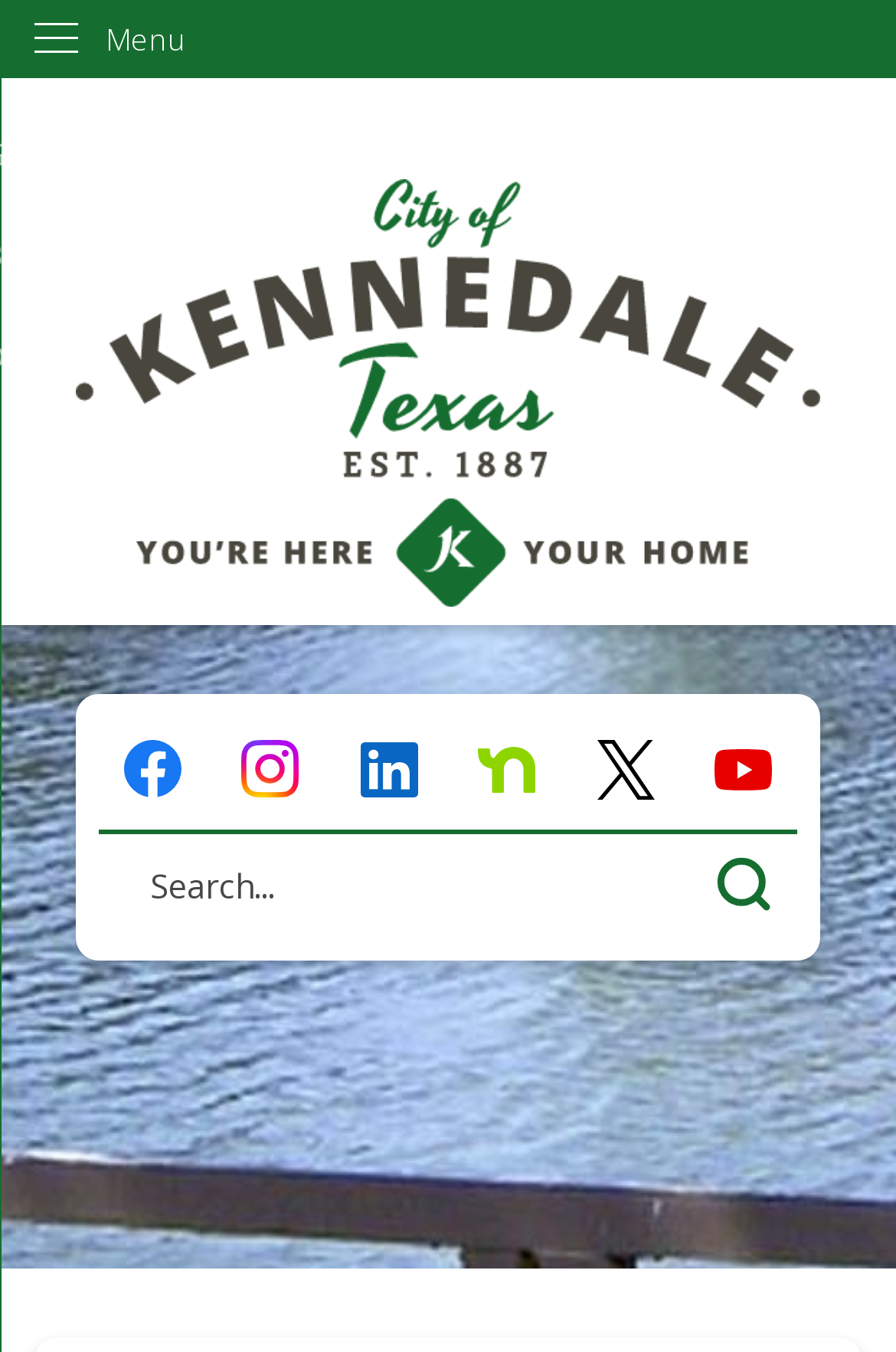Please identify the bounding box coordinates of the area I need to click to accomplish the following instruction: "Skip to main content".

[0.0, 0.0, 0.044, 0.029]